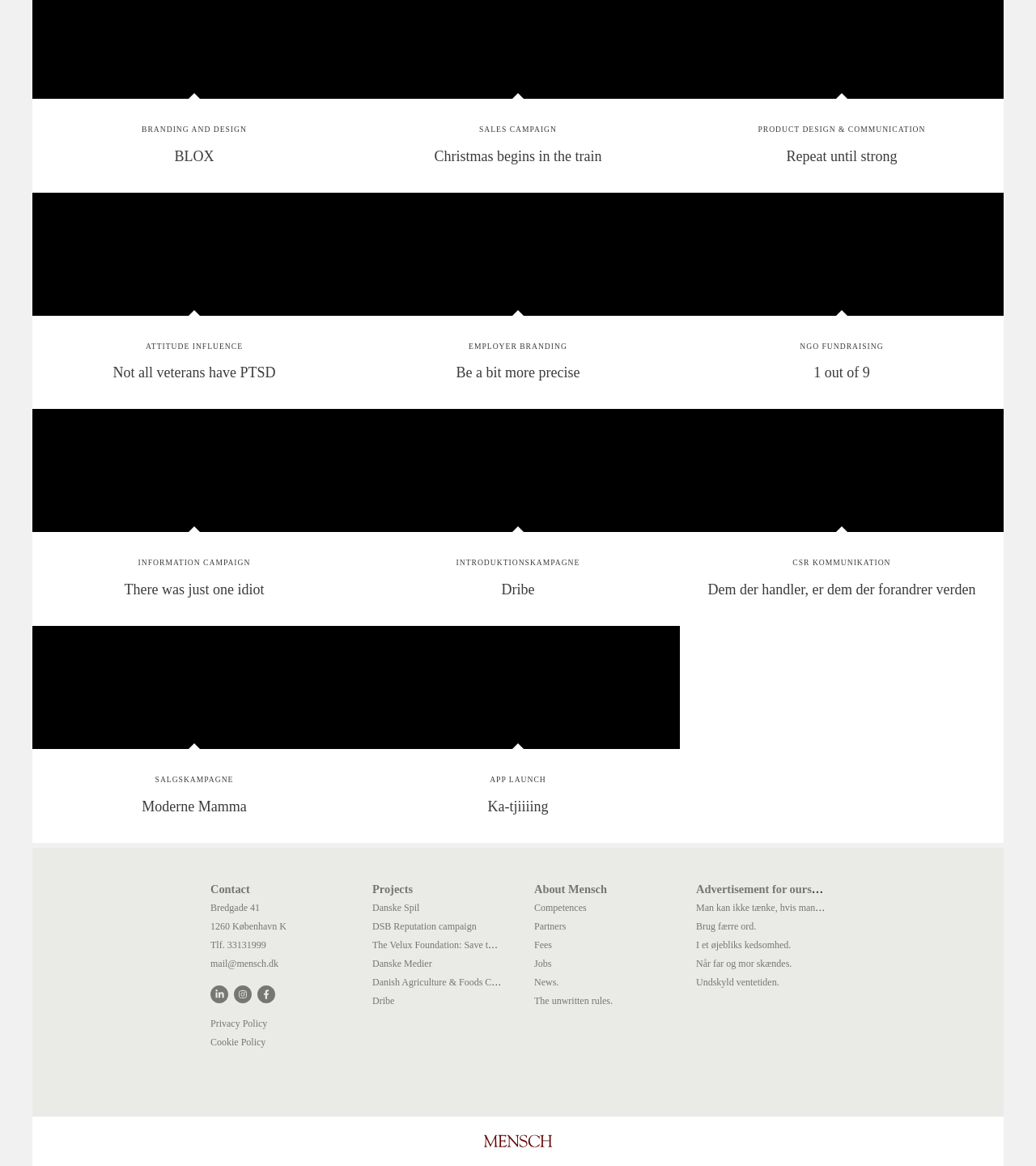What is the company name?
Give a one-word or short-phrase answer derived from the screenshot.

Mensch